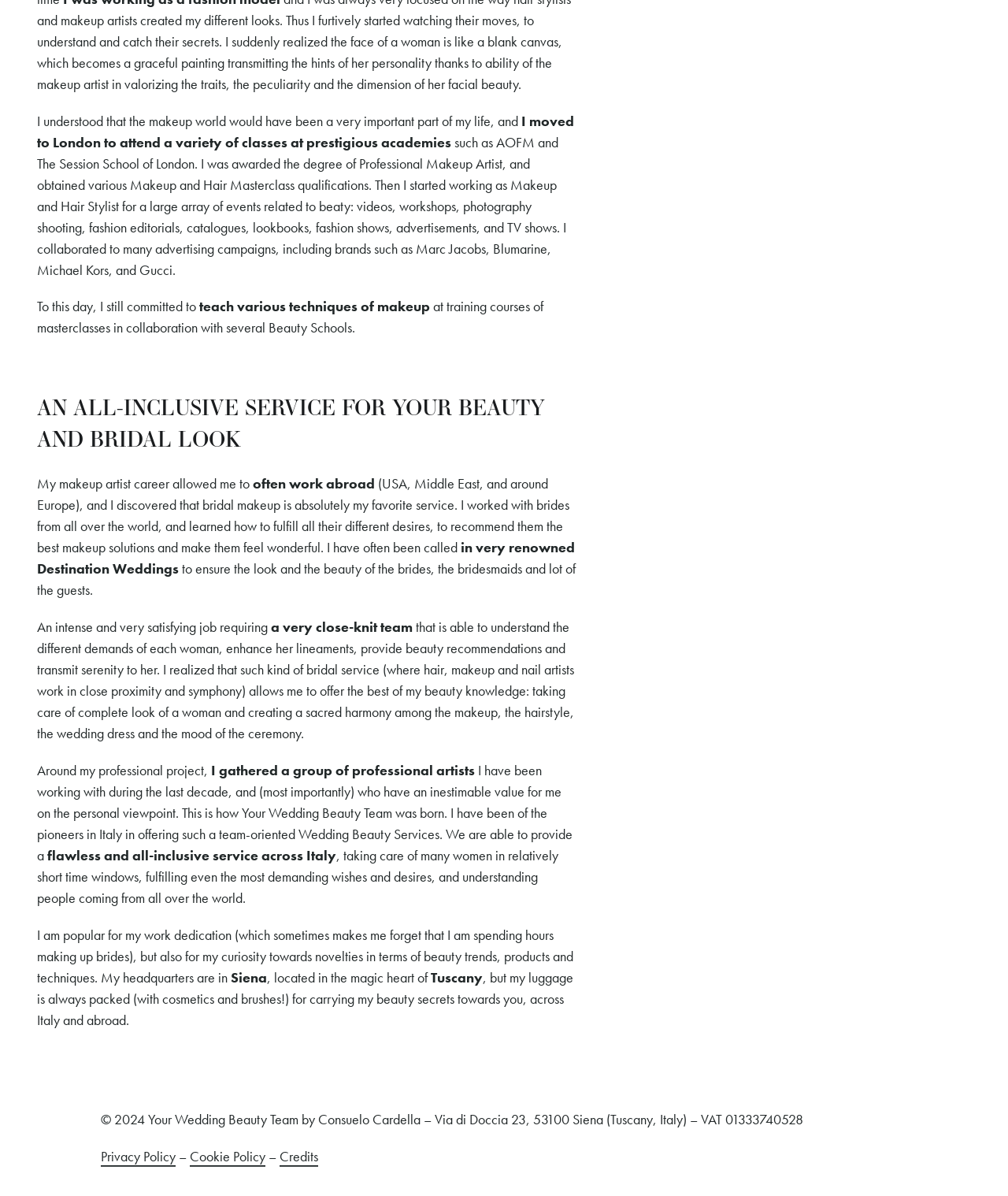Give a concise answer of one word or phrase to the question: 
What is the author's approach to beauty?

All-inclusive service